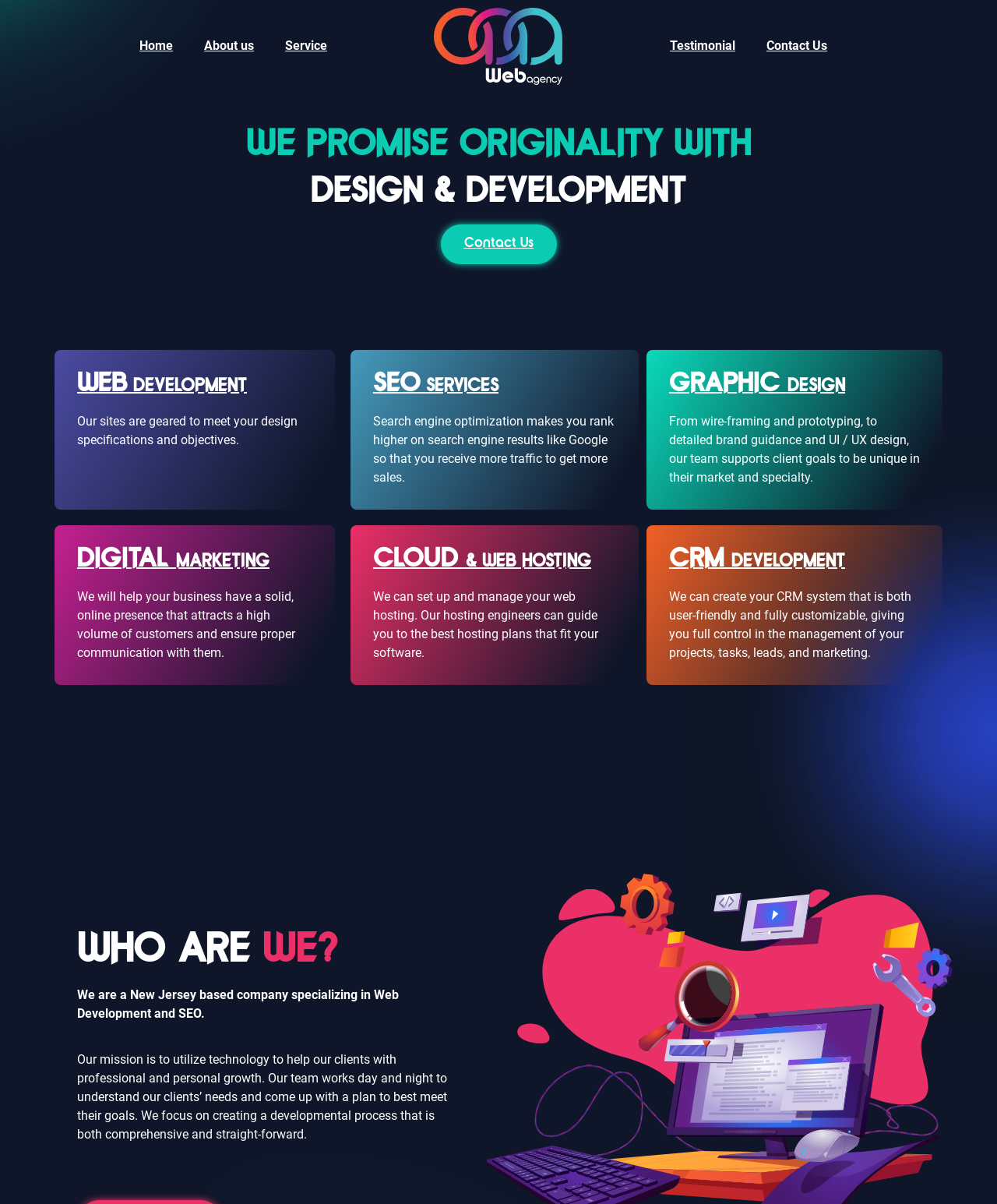Bounding box coordinates are to be given in the format (top-left x, top-left y, bottom-right x, bottom-right y). All values must be floating point numbers between 0 and 1. Provide the bounding box coordinate for the UI element described as: CLOUD & WEB HOSTING

[0.374, 0.461, 0.593, 0.474]